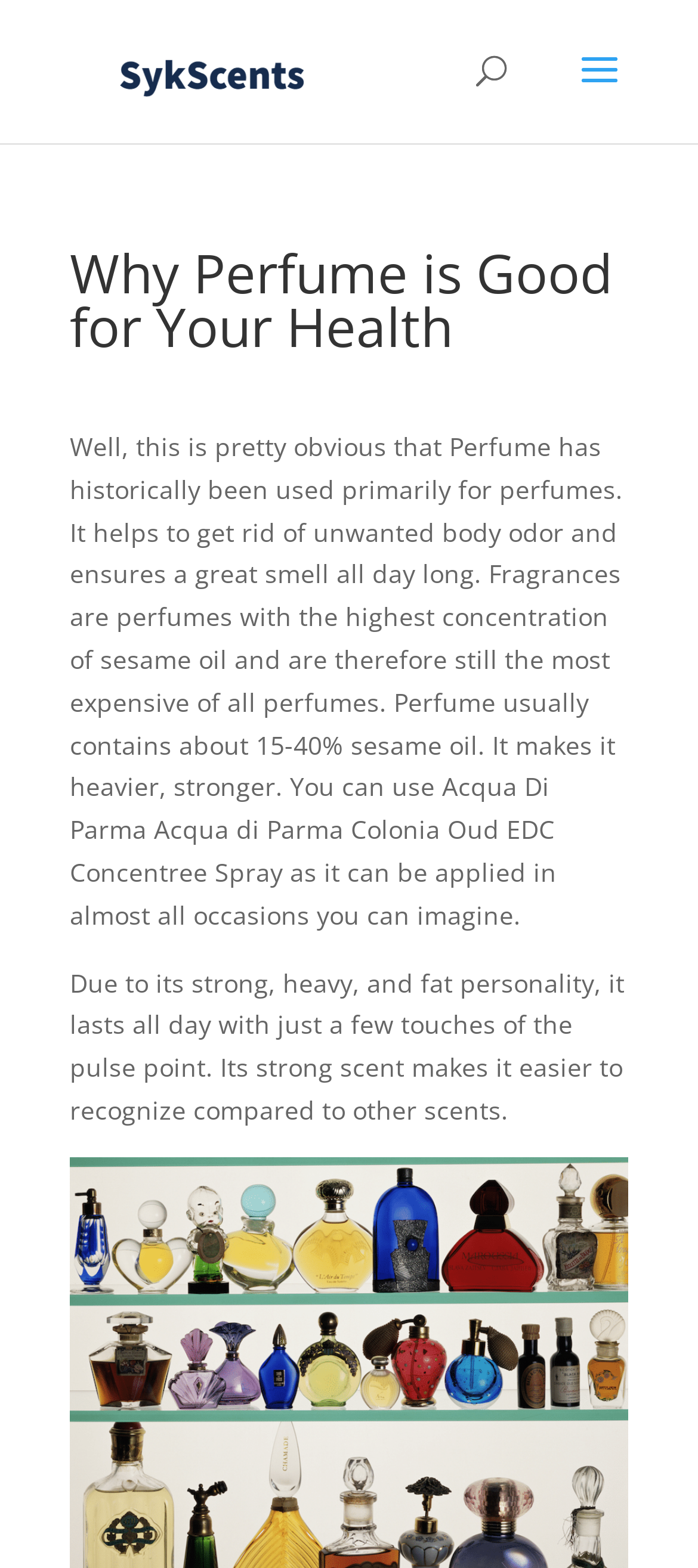Identify the text that serves as the heading for the webpage and generate it.

Why Perfume is Good for Your Health